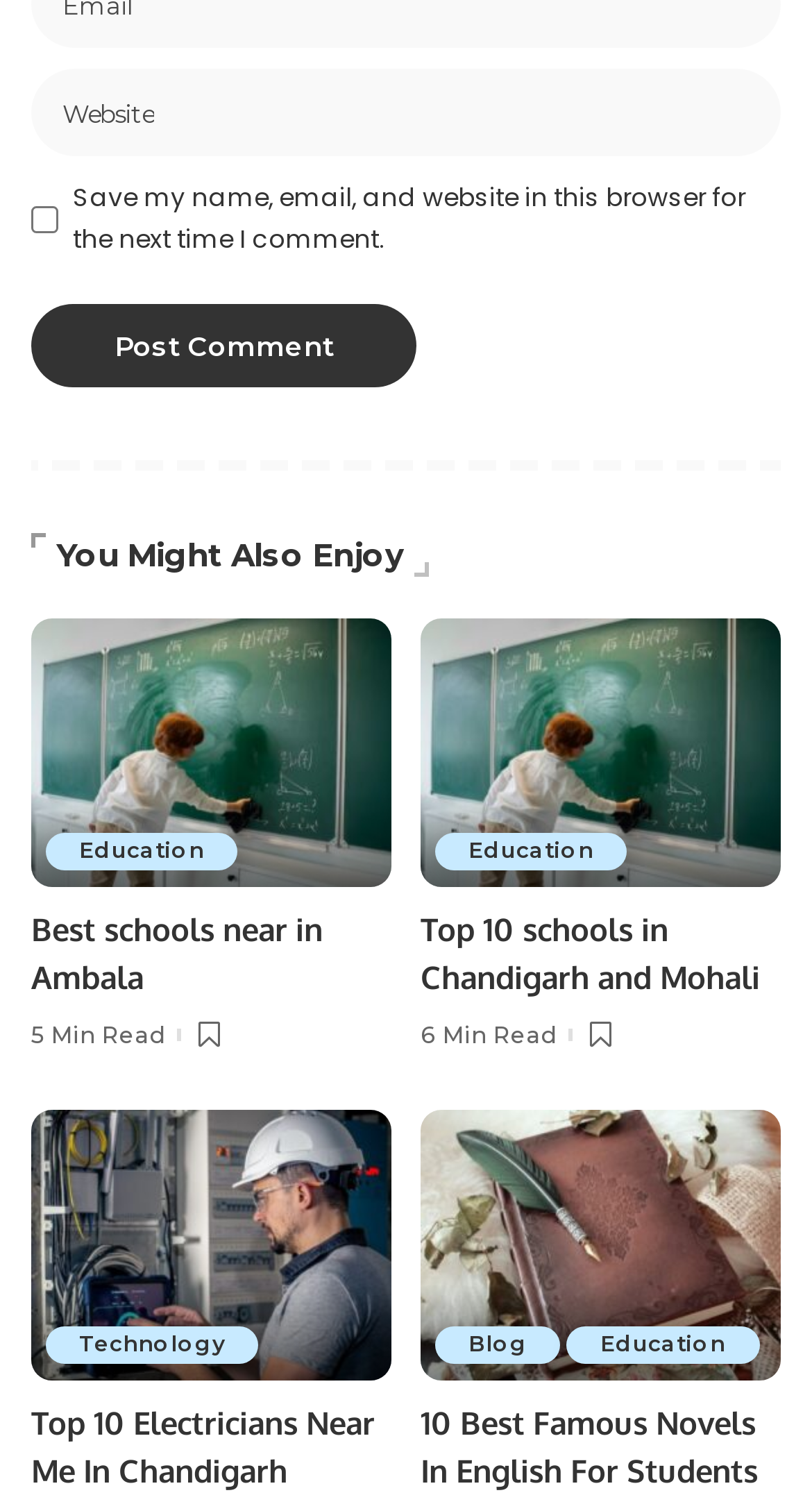Please identify the coordinates of the bounding box that should be clicked to fulfill this instruction: "Check the save my name checkbox".

[0.038, 0.136, 0.072, 0.154]